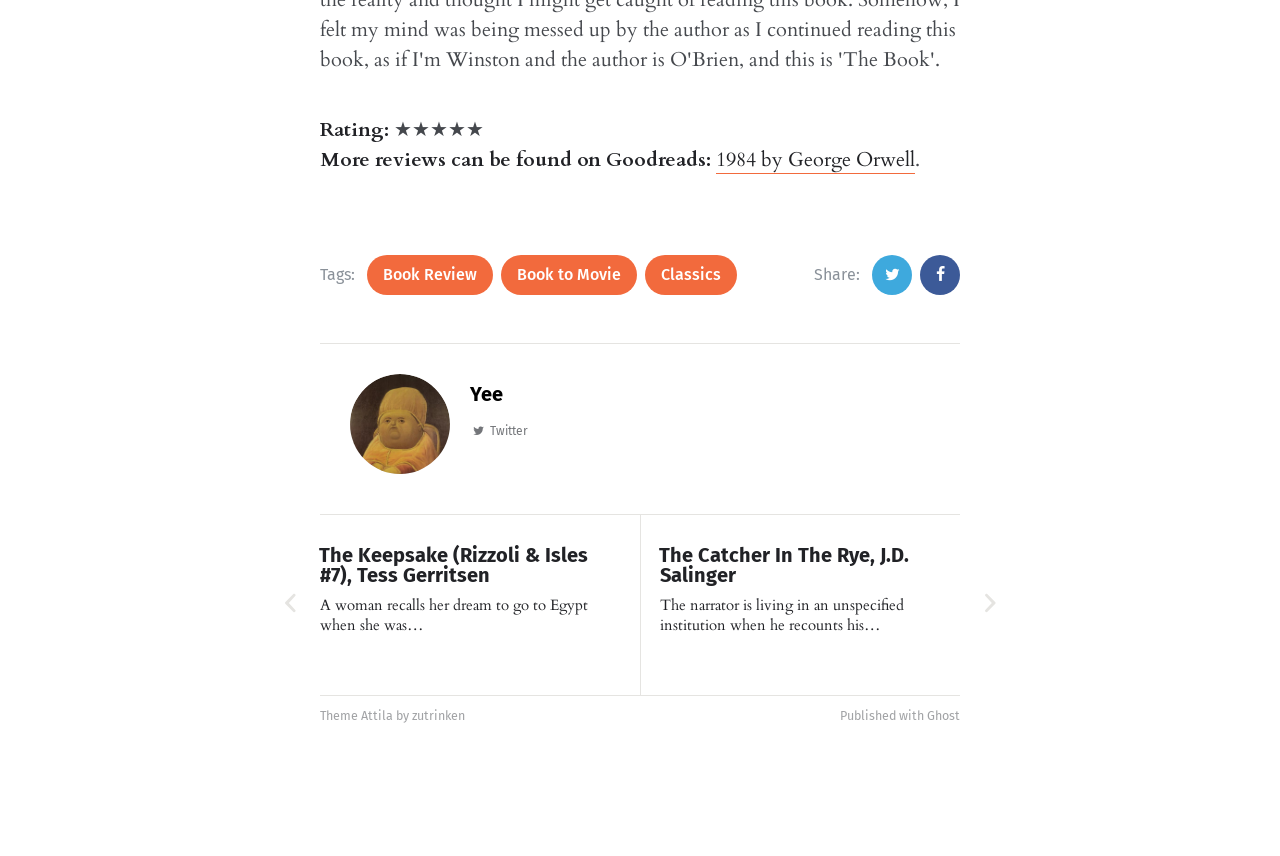Use a single word or phrase to answer the question: 
What is the author of the book '1984'?

George Orwell